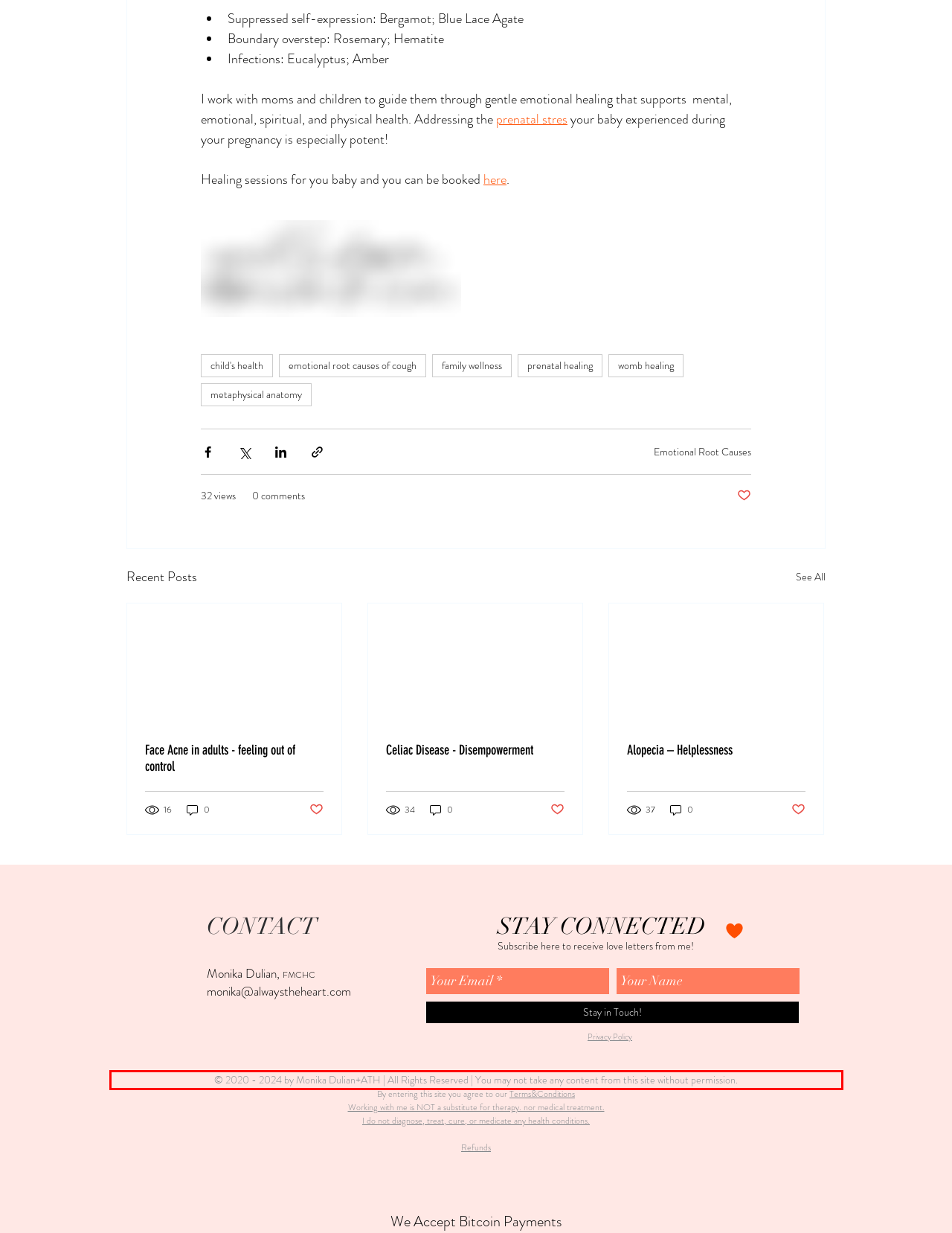Analyze the webpage screenshot and use OCR to recognize the text content in the red bounding box.

© 2020 - 2024 by Monika Dulian+ATH | All Rights Reserved | You may not take any content from this site without permission.